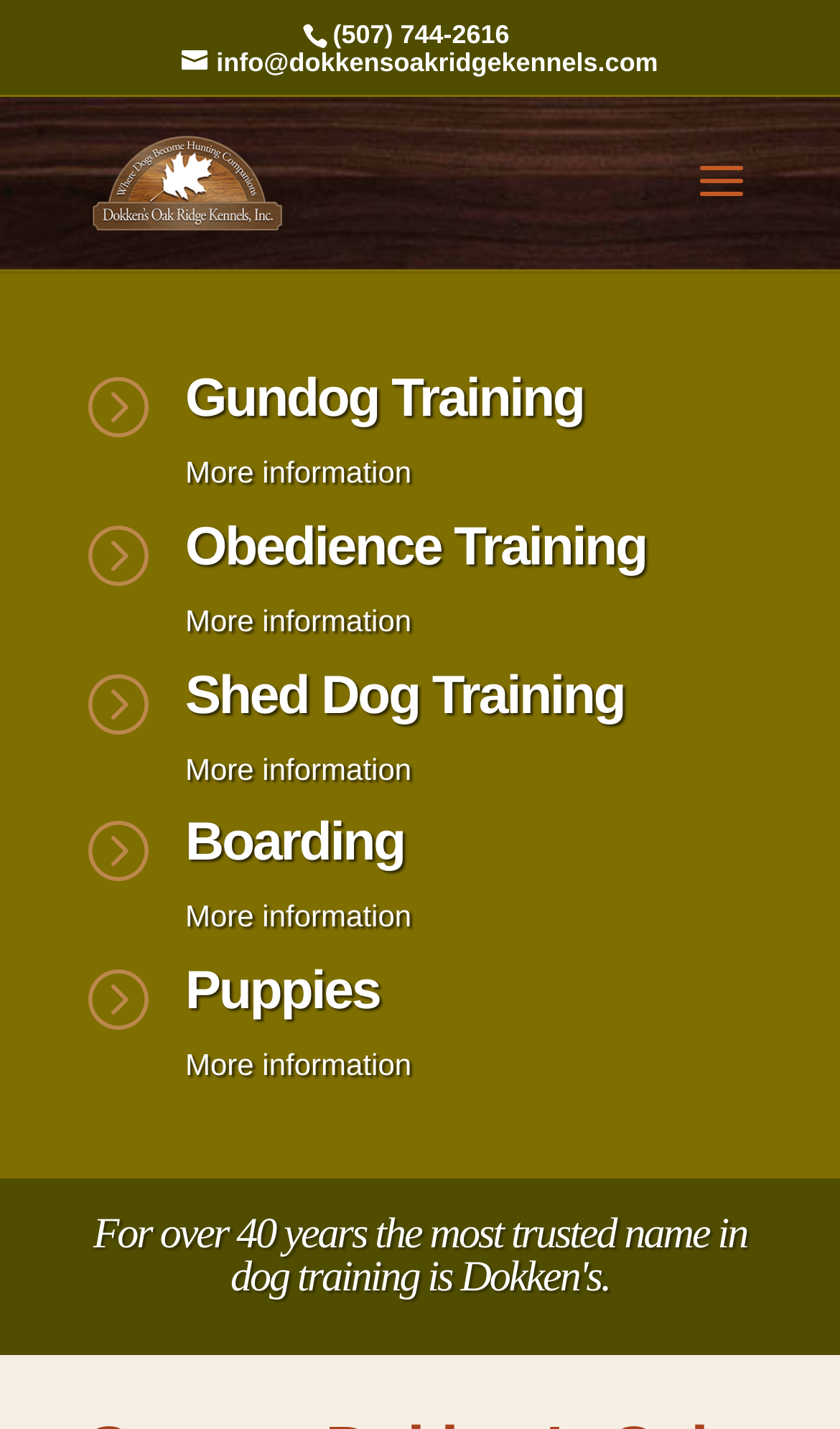Please answer the following question using a single word or phrase: What is the phone number to contact?

(507) 744-2616